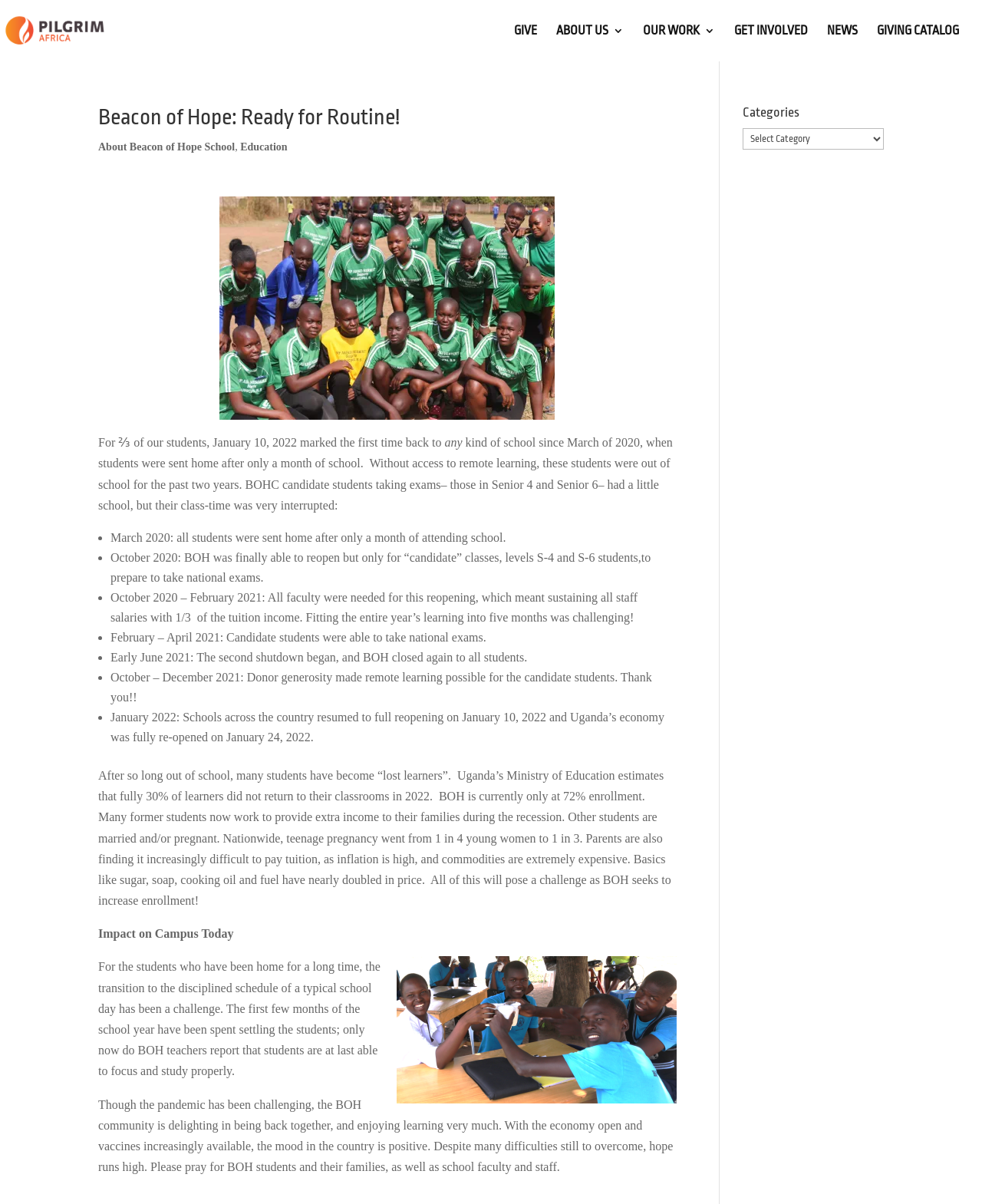Detail the various sections and features present on the webpage.

The webpage is about Pilgrim Africa's Beacon of Hope school, with a focus on the challenges faced by the students and the school during the COVID-19 pandemic. At the top of the page, there is a logo and a navigation menu with links to "GIVE", "ABOUT US", "OUR WORK", "GET INVOLVED", "NEWS", and "GIVING CATALOG". 

Below the navigation menu, there is a heading "Beacon of Hope: Ready for Routine!" followed by a brief description of the school. The main content of the page is a series of paragraphs and bullet points that describe the impact of the pandemic on the school and its students. The text explains that many students had not attended school for two years, and that the school had to reopen in phases, with candidate students taking exams first. The school also had to sustain staff salaries with reduced tuition income, and later had to close again due to a second shutdown.

The page also mentions the challenges faced by the students, including becoming "lost learners", teenage pregnancy, and the difficulty of parents to pay tuition due to inflation and high commodity prices. The text also describes the current situation on campus, where students are still adjusting to the disciplined schedule of a typical school day, but are finally able to focus and study properly.

At the bottom of the page, there is a heading "Categories" with a combobox that allows users to select categories. Overall, the page provides a detailed account of the challenges faced by Beacon of Hope school during the pandemic and its aftermath.